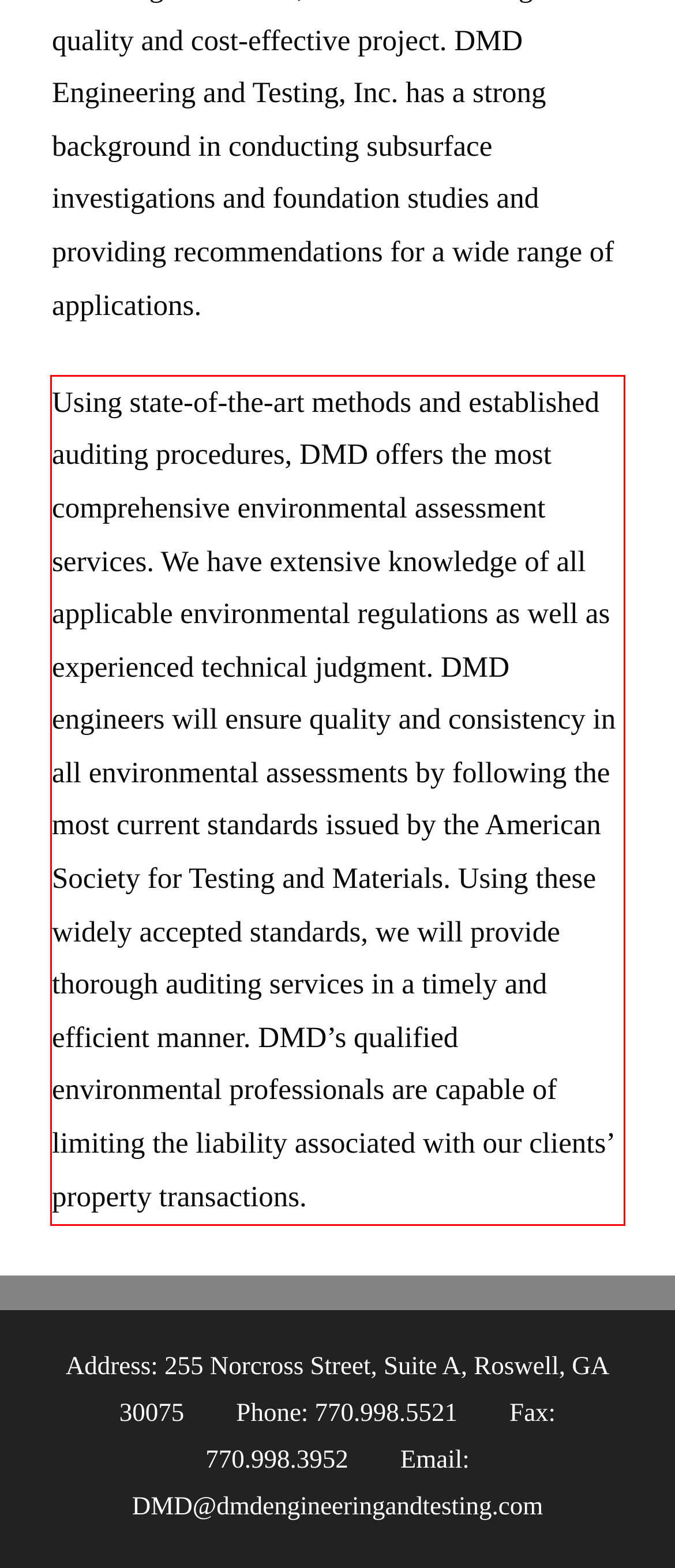Given a screenshot of a webpage containing a red bounding box, perform OCR on the text within this red bounding box and provide the text content.

Using state-of-the-art methods and established auditing procedures, DMD offers the most comprehensive environmental assessment services. We have extensive knowledge of all applicable environmental regulations as well as experienced technical judgment. DMD engineers will ensure quality and consistency in all environmental assessments by following the most current standards issued by the American Society for Testing and Materials. Using these widely accepted standards, we will provide thorough auditing services in a timely and efficient manner. DMD’s qualified environmental professionals are capable of limiting the liability associated with our clients’ property transactions.